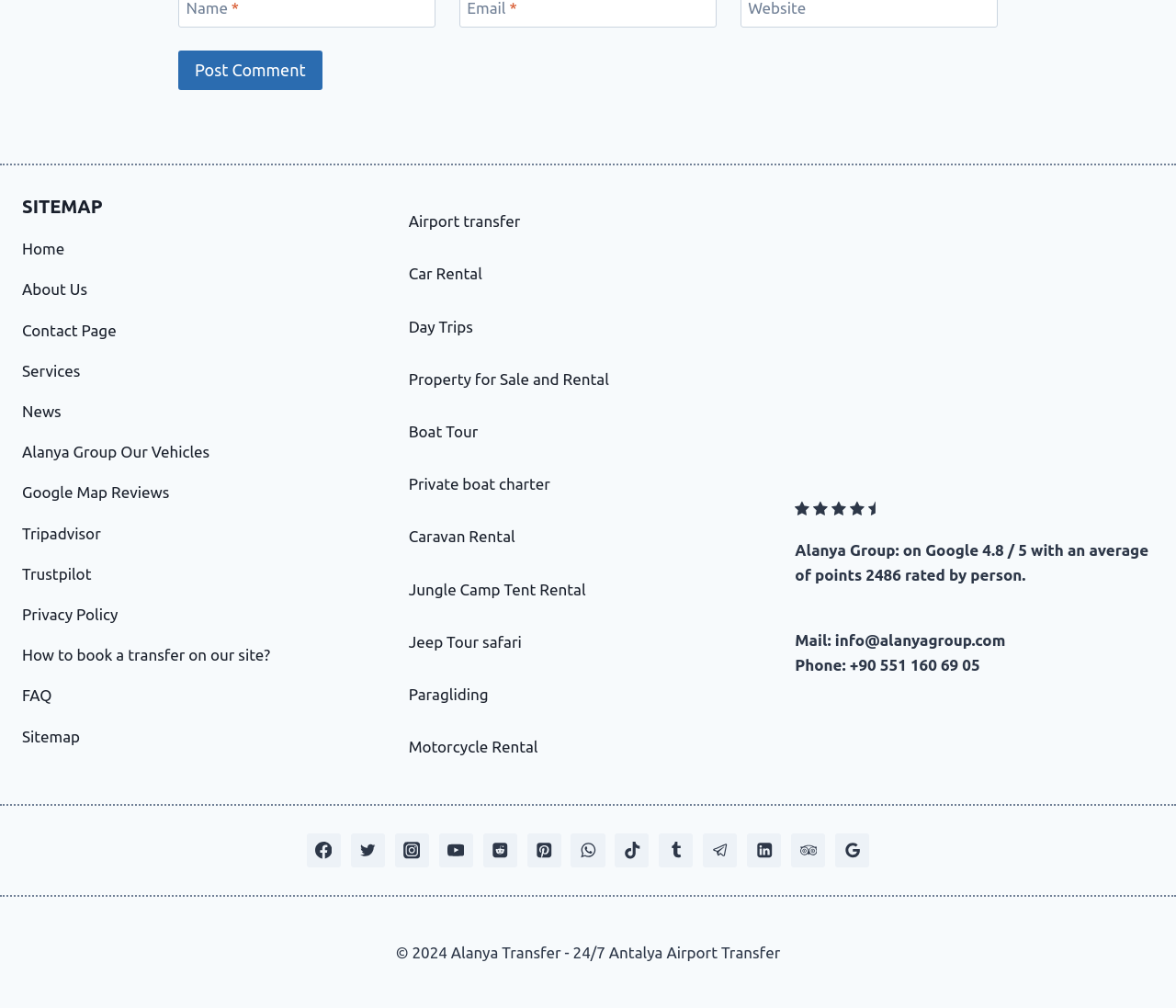Use one word or a short phrase to answer the question provided: 
What type of services does Alanya Group offer?

Airport transfer, Car Rental, etc.